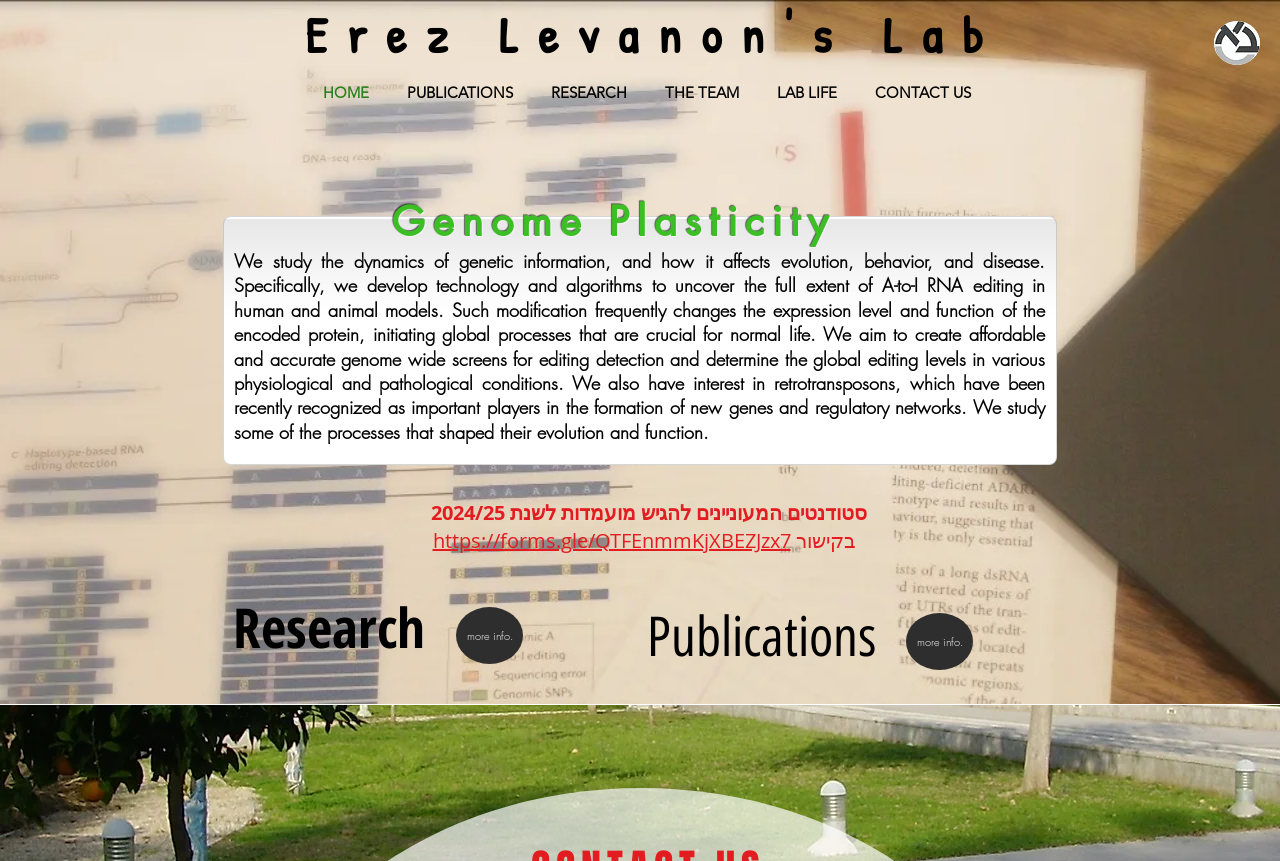Please predict the bounding box coordinates of the element's region where a click is necessary to complete the following instruction: "Click on the 'HOME' link". The coordinates should be represented by four float numbers between 0 and 1, i.e., [left, top, right, bottom].

[0.237, 0.086, 0.303, 0.129]